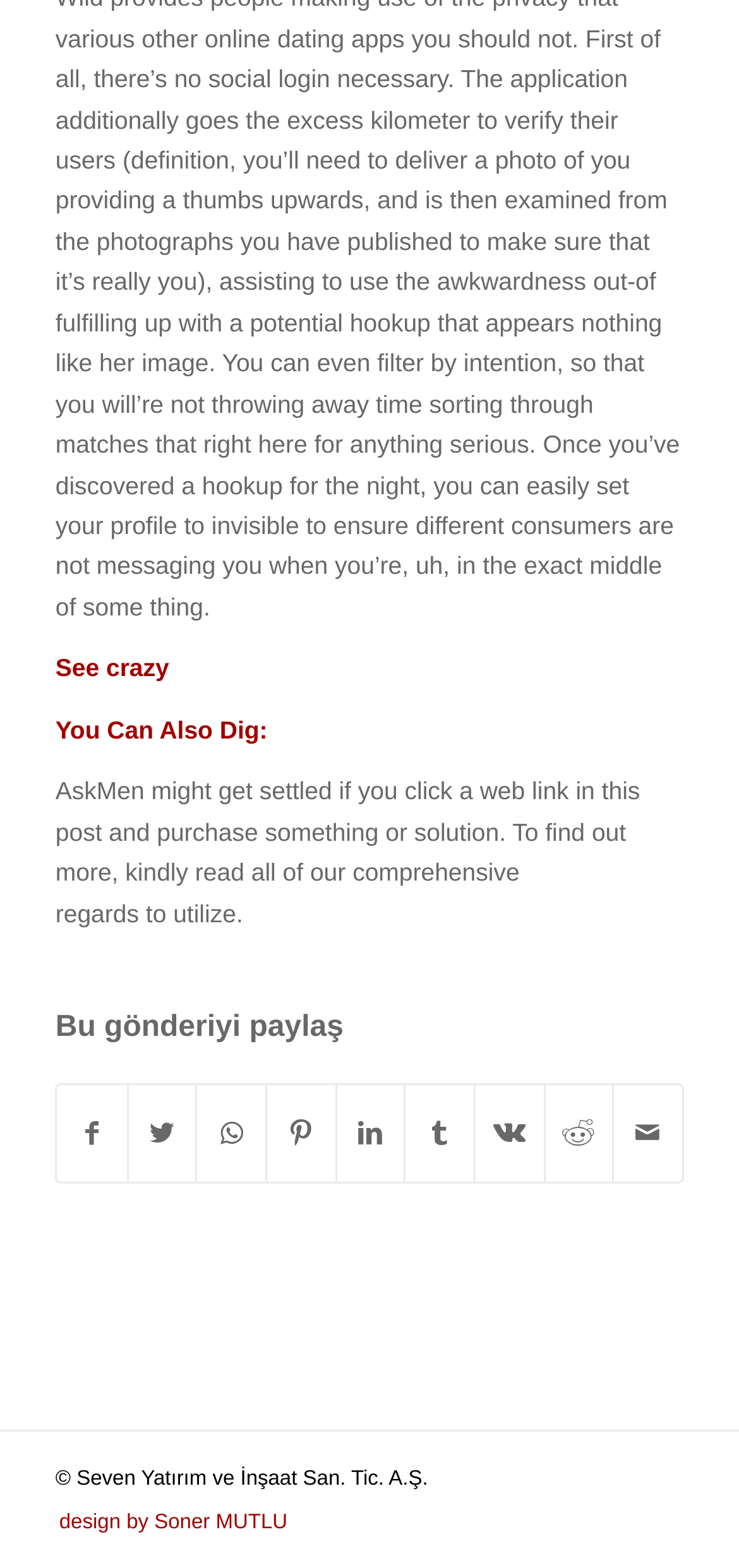Please identify the bounding box coordinates for the region that you need to click to follow this instruction: "Visit the designer's website".

[0.08, 0.963, 0.389, 0.978]